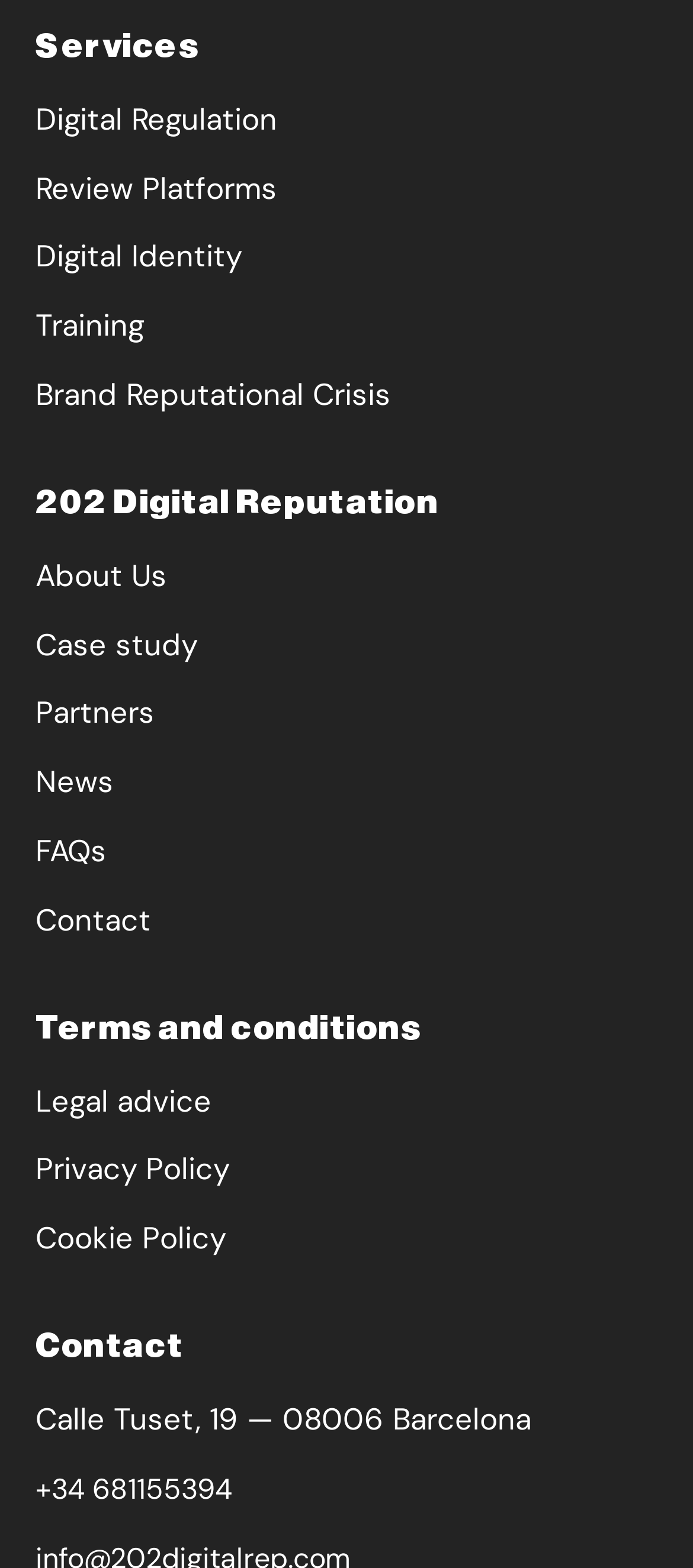Calculate the bounding box coordinates for the UI element based on the following description: "Brand Reputational Crisis". Ensure the coordinates are four float numbers between 0 and 1, i.e., [left, top, right, bottom].

[0.051, 0.222, 0.949, 0.266]